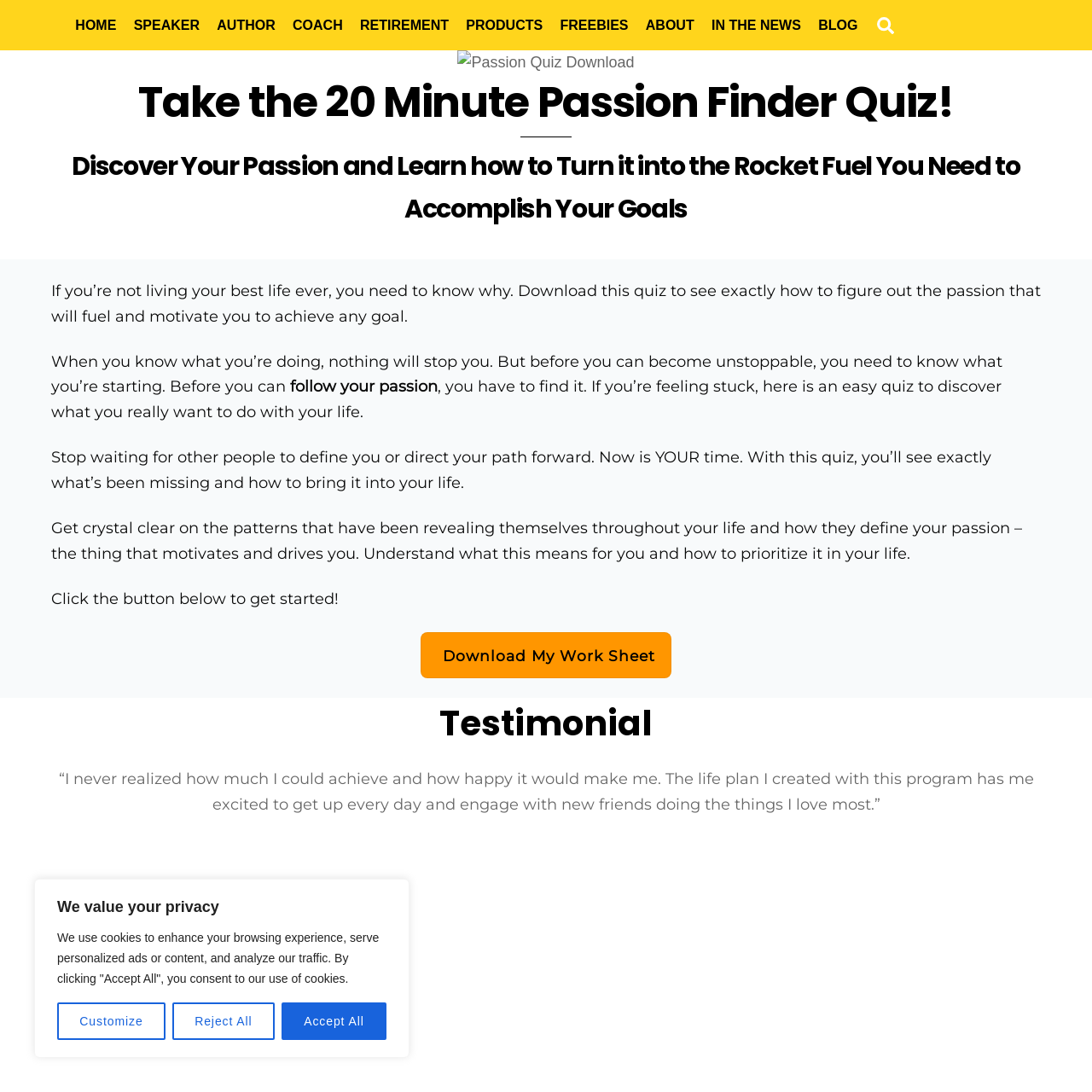What is the benefit of using the quiz?
Kindly answer the question with as much detail as you can.

The benefit of using the quiz is to become unstoppable, as stated in the text 'When you know what you’re doing, nothing will stop you'. This implies that discovering one's passion through the quiz will give individuals the motivation and drive to achieve their goals and become unstoppable.